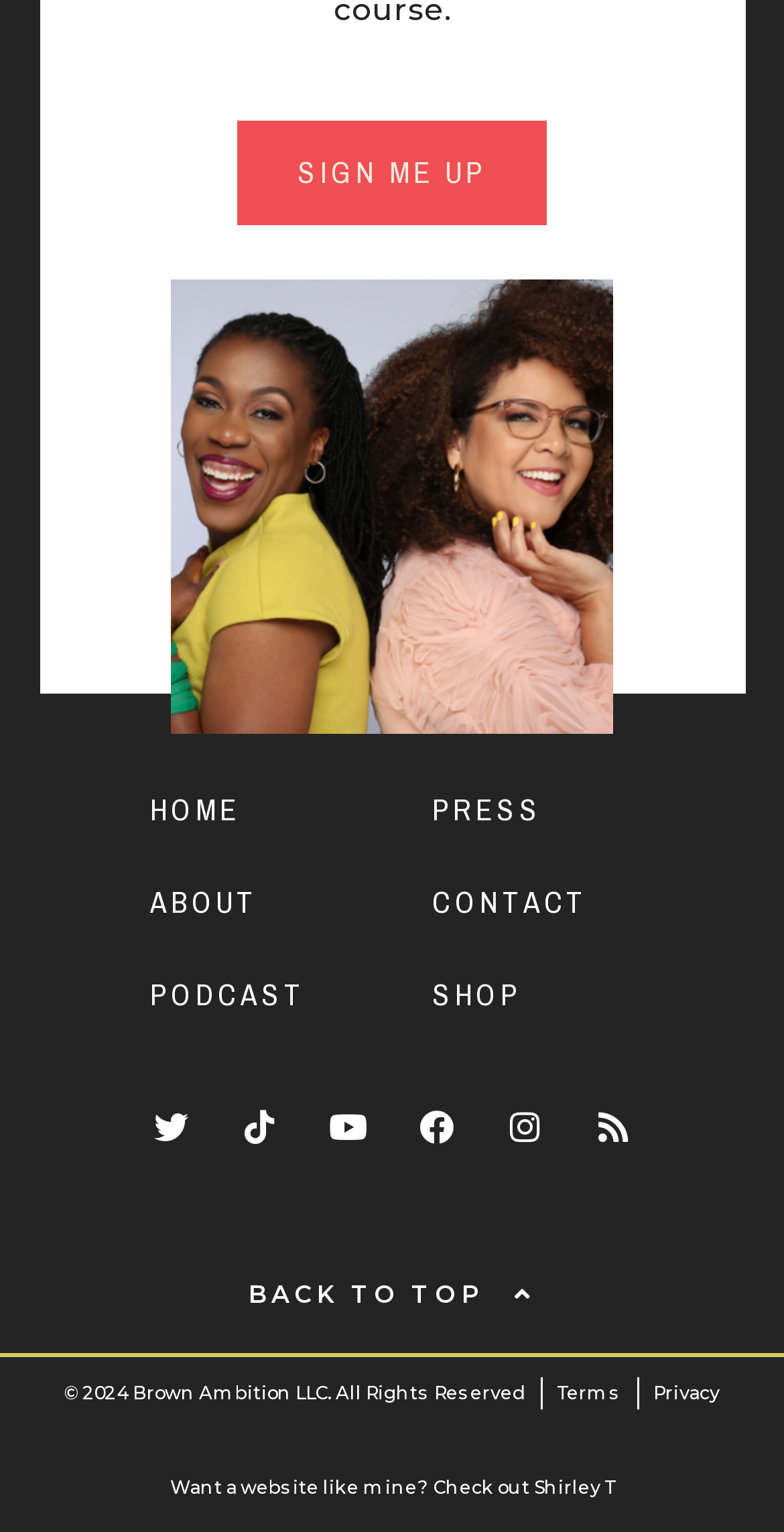Find the bounding box coordinates for the UI element whose description is: "sign me up". The coordinates should be four float numbers between 0 and 1, in the format [left, top, right, bottom].

[0.303, 0.079, 0.697, 0.147]